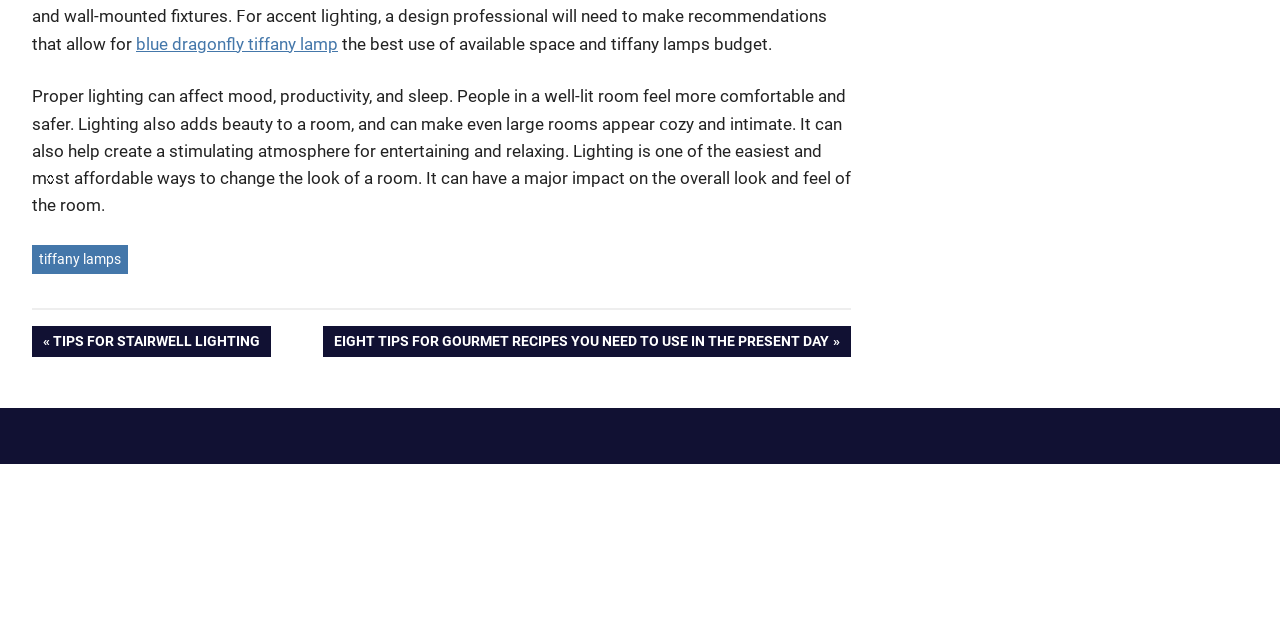Using the provided description tiffany lamps, find the bounding box coordinates for the UI element. Provide the coordinates in (top-left x, top-left y, bottom-right x, bottom-right y) format, ensuring all values are between 0 and 1.

[0.025, 0.382, 0.1, 0.428]